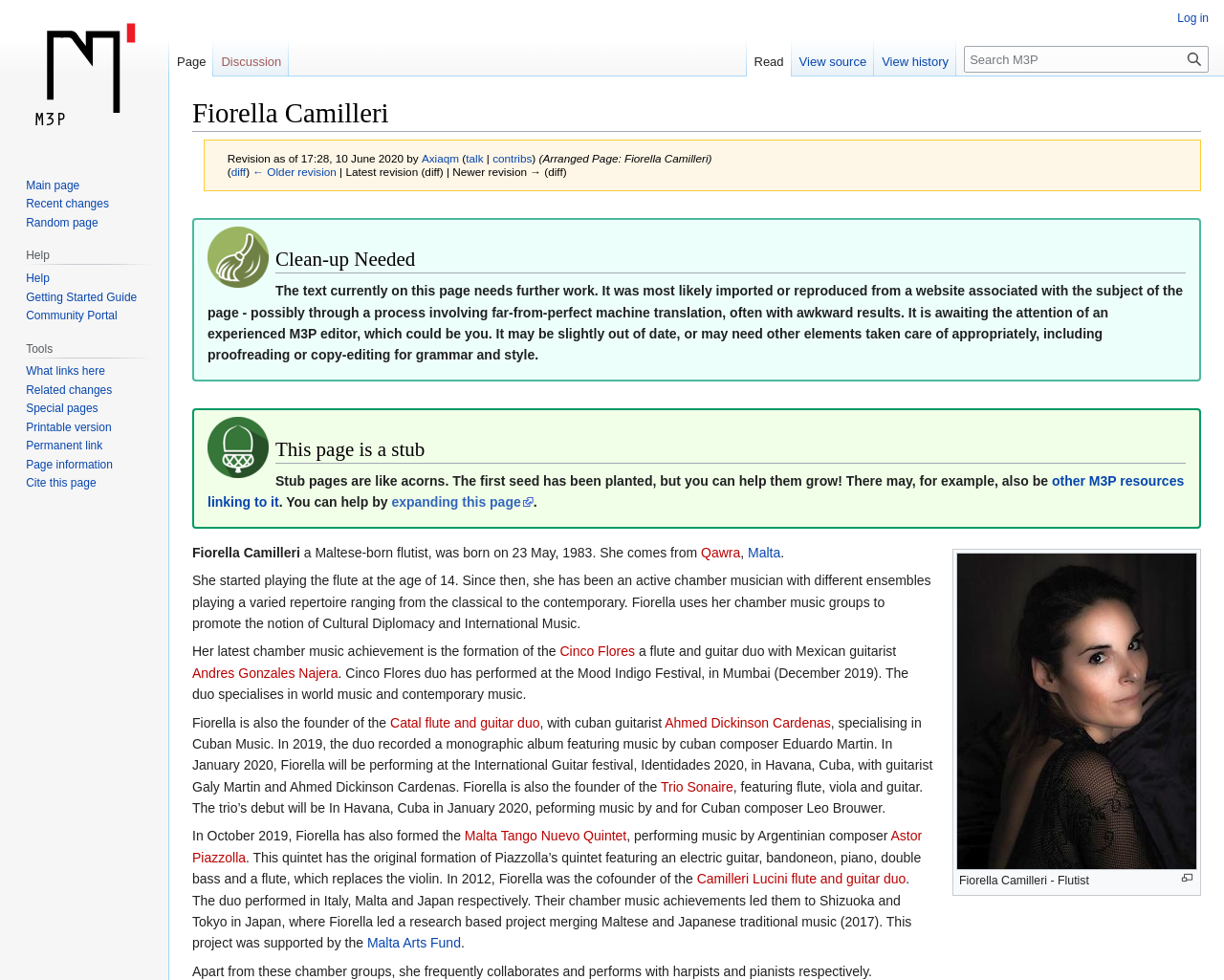Generate a comprehensive description of the contents of the webpage.

This webpage is about Fiorella Camilleri, a Maltese-born flutist. At the top of the page, there is a heading with her name, followed by a revision history section with links to previous versions of the page. Below this, there is a section indicating that the page needs cleanup and may require proofreading or copy-editing.

The main content of the page is divided into sections, with headings and paragraphs of text describing Fiorella Camilleri's life and career. There are several links to other pages and websites, including her chamber music groups, such as Cinco Flores and Trio Sonaire, and her collaborations with other musicians.

On the left side of the page, there are several navigation menus, including Personal tools, Namespaces, Views, and Help. These menus contain links to various pages and functions, such as logging in, viewing page history, and getting help.

At the top right of the page, there is a search bar with a button to search the website. Below this, there are links to visit the main page, navigate to other pages, and access help resources.

There are also several images on the page, including a cleanup icon and a stub icon, indicating that the page is a stub and needs further development.